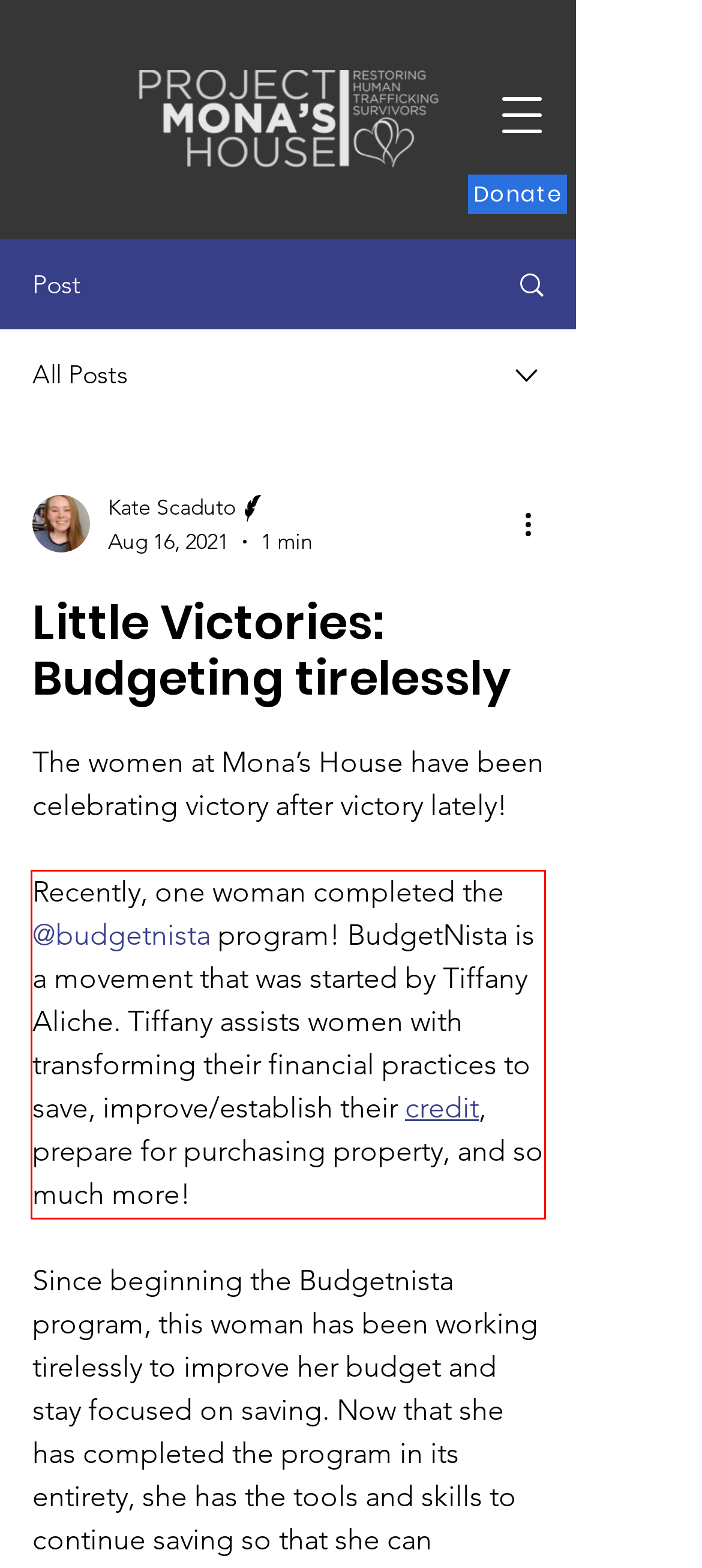You have a screenshot of a webpage, and there is a red bounding box around a UI element. Utilize OCR to extract the text within this red bounding box.

Recently, one woman completed the @budgetnista program! BudgetNista is a movement that was started by Tiffany Aliche. Tiffany assists women with transforming their financial practices to save, improve/establish their credit, prepare for purchasing property, and so much more!